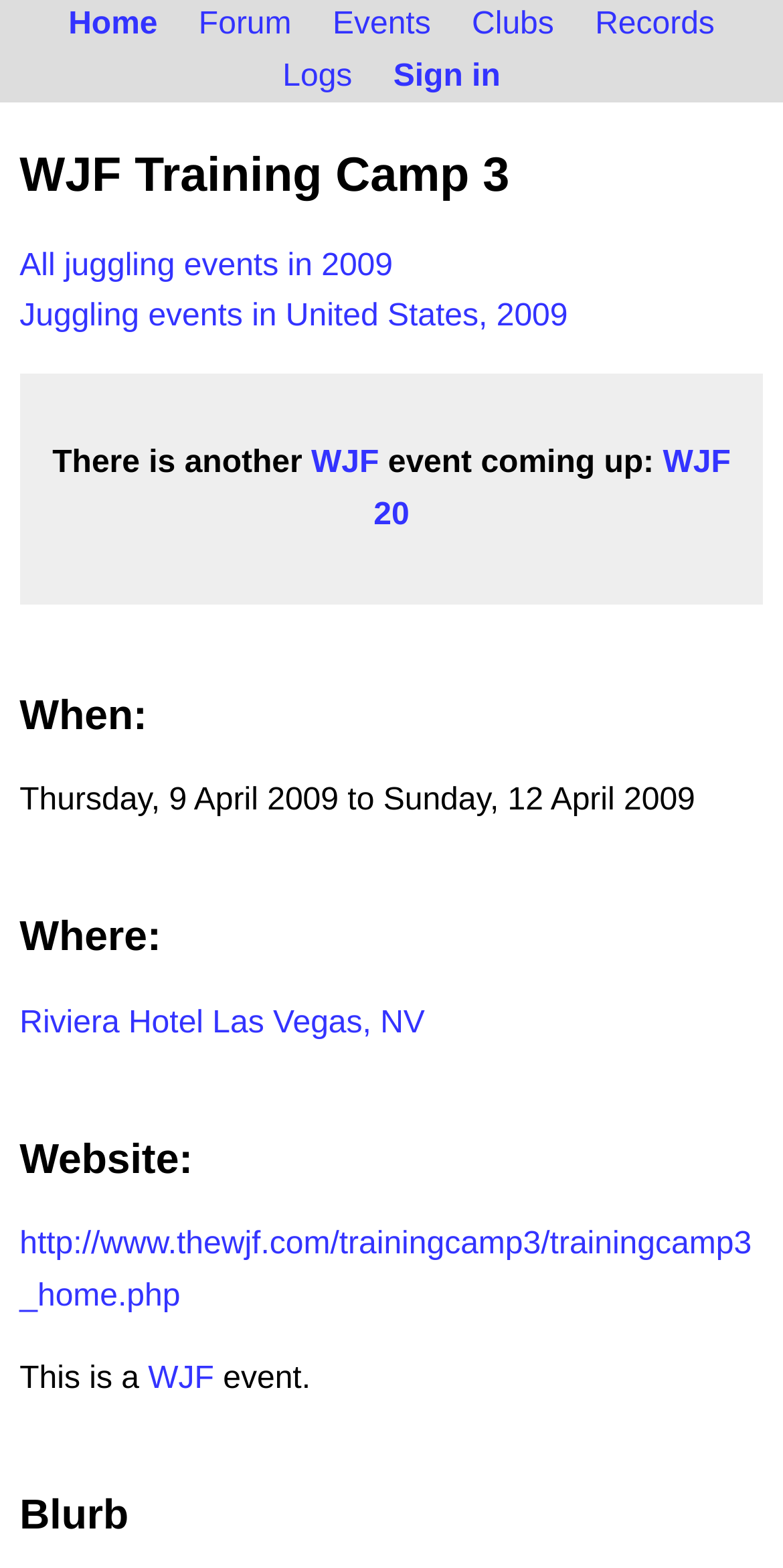Please predict the bounding box coordinates of the element's region where a click is necessary to complete the following instruction: "visit WJF website". The coordinates should be represented by four float numbers between 0 and 1, i.e., [left, top, right, bottom].

[0.025, 0.783, 0.96, 0.837]